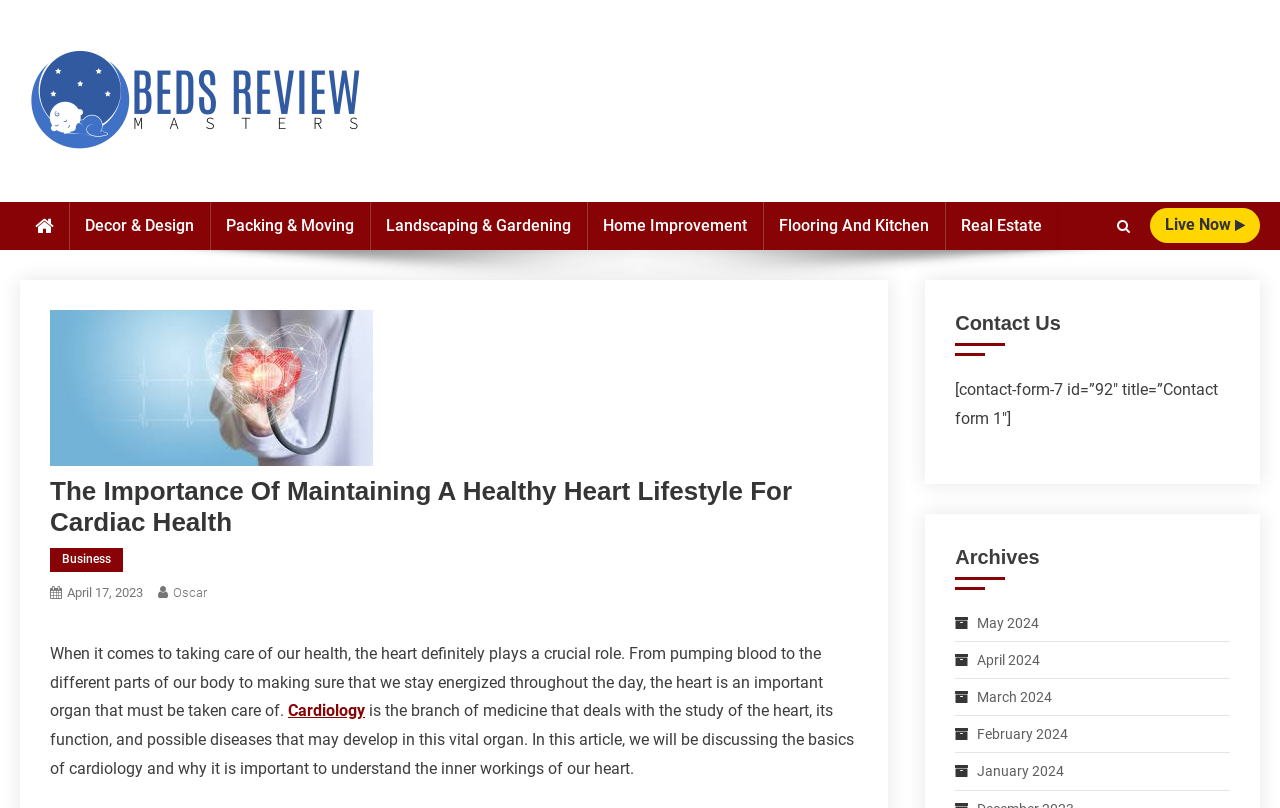Craft a detailed narrative of the webpage's structure and content.

The webpage appears to be a blog or article page focused on health and wellness, specifically the importance of maintaining a healthy heart lifestyle for cardiac health. At the top left of the page, there is a logo and a link to "Beds Review Masters" accompanied by an image. Below this, there is a tagline "Your Guide to Restful Nights". 

To the right of the logo, there are several links to different categories, including "Decor & Design", "Packing & Moving", "Landscaping & Gardening", "Home Improvement", "Flooring And Kitchen", and "Real Estate". 

On the top right side of the page, there is a link with a search icon and another link with a bell icon, labeled "Live Now". Below these links, the main content of the page begins with a heading that reads "The Importance Of Maintaining A Healthy Heart Lifestyle For Cardiac Health". 

The article starts with a brief introduction to the importance of the heart in our overall health, followed by a link to "Cardiology", which is the branch of medicine that deals with the study of the heart. The article then delves into the basics of cardiology and why it is important to understand the inner workings of our heart.

At the bottom of the page, there are three sections: "Contact Us", "Archives", and a list of monthly archives from January 2024 to May 2024. The "Contact Us" section contains a contact form, while the "Archives" section lists the monthly archives with links to each month.